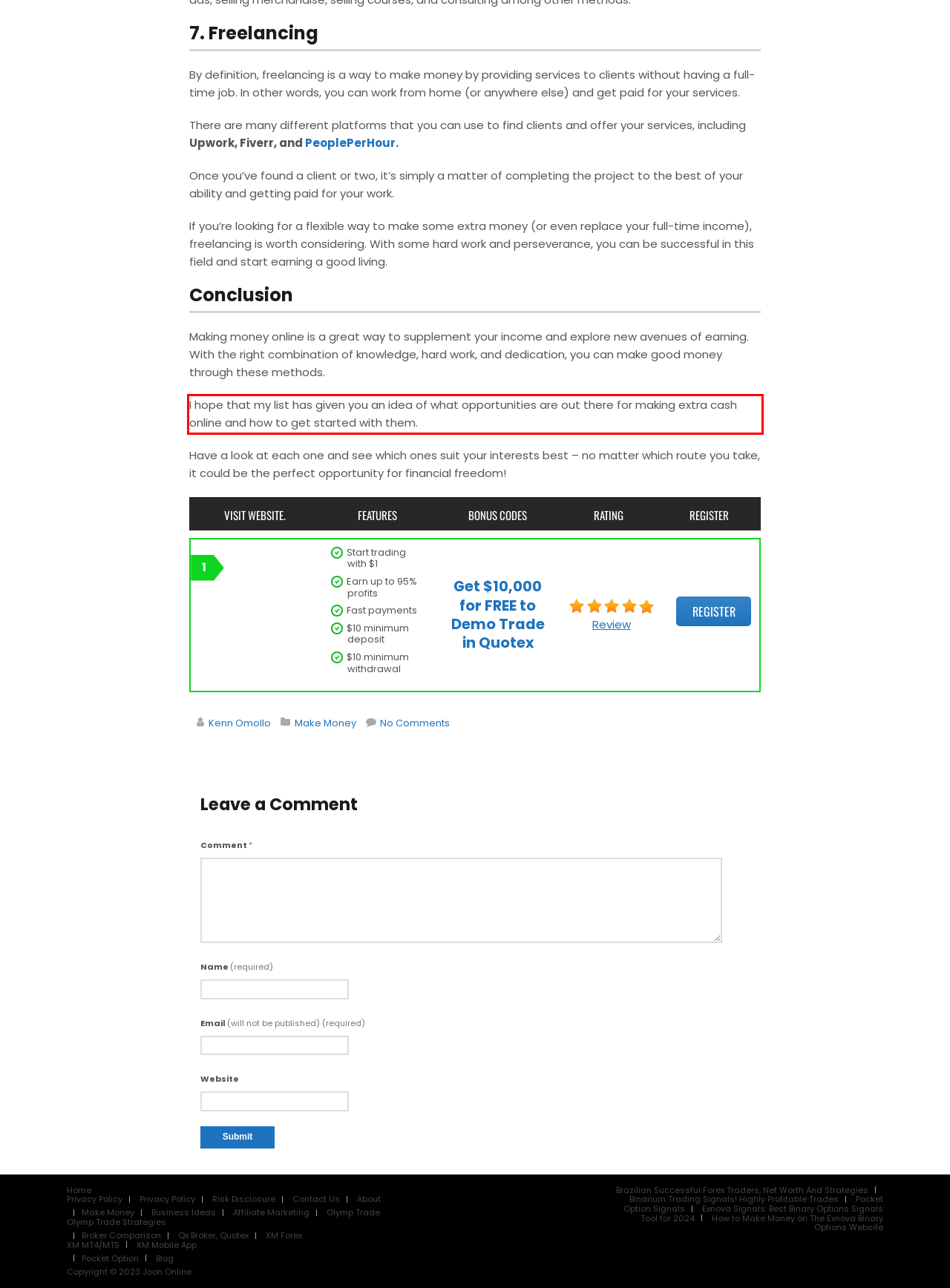Using OCR, extract the text content found within the red bounding box in the given webpage screenshot.

I hope that my list has given you an idea of what opportunities are out there for making extra cash online and how to get started with them.